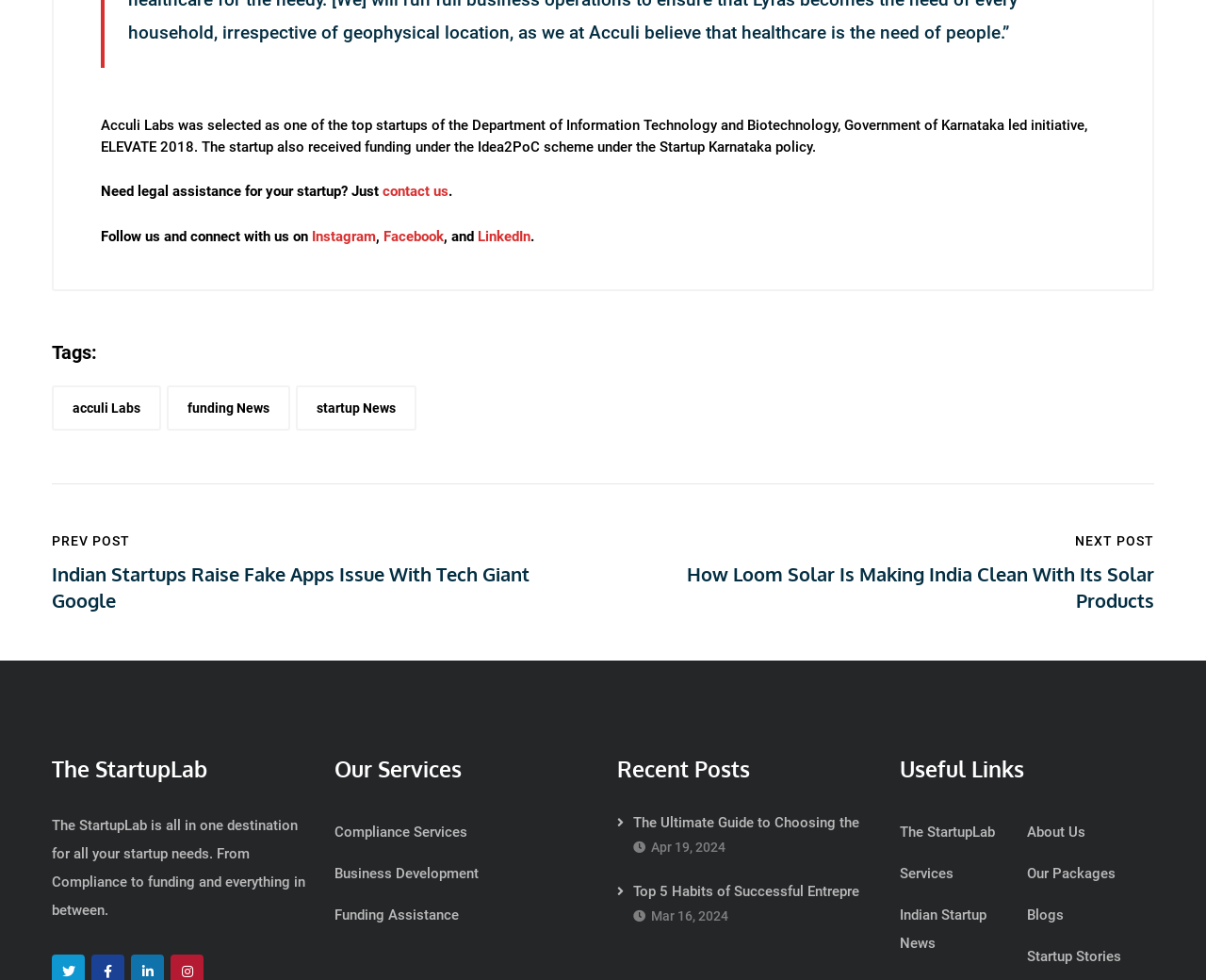Find the bounding box coordinates of the element you need to click on to perform this action: 'read about funding news'. The coordinates should be represented by four float values between 0 and 1, in the format [left, top, right, bottom].

[0.138, 0.394, 0.241, 0.44]